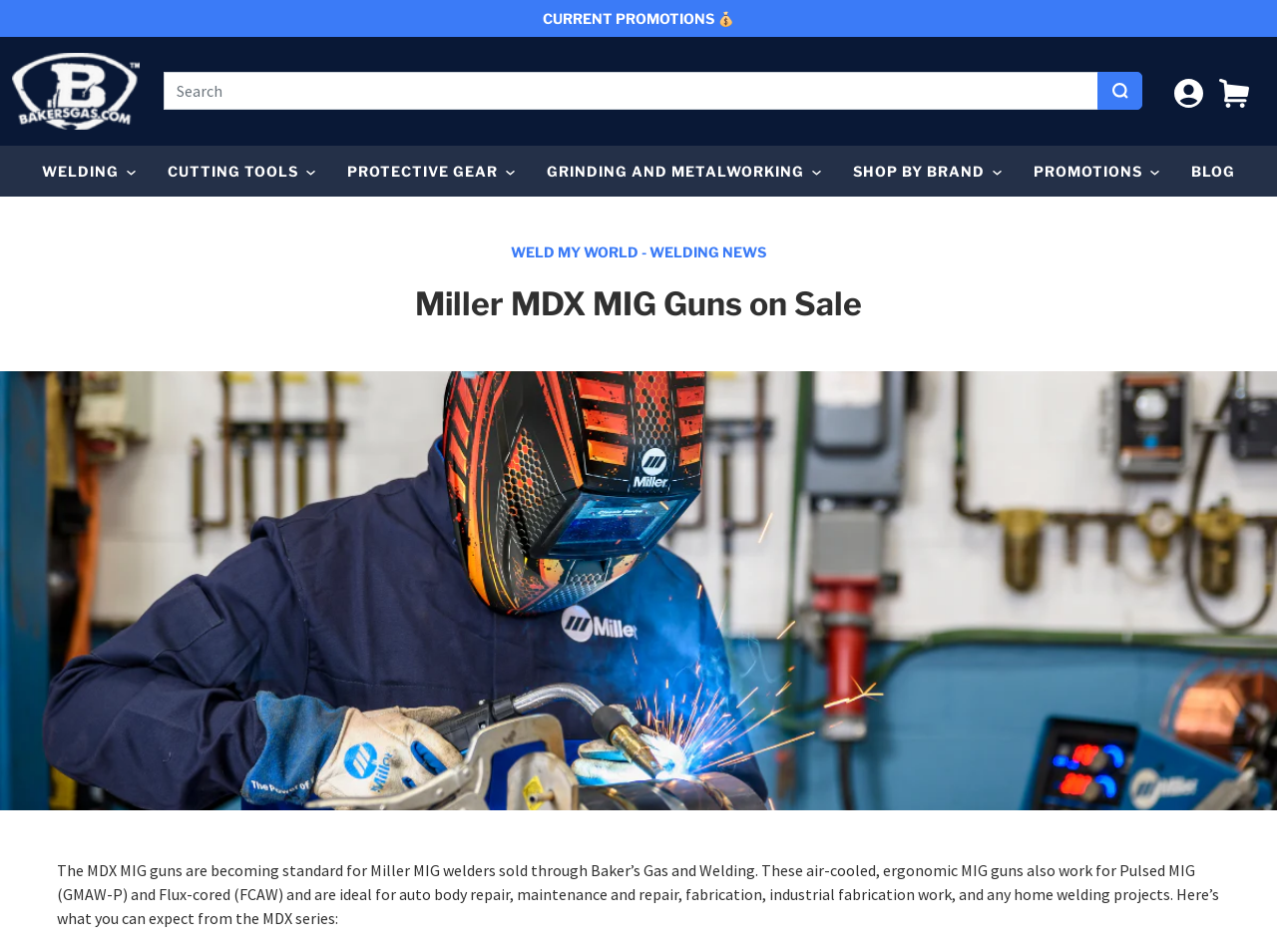Indicate the bounding box coordinates of the element that needs to be clicked to satisfy the following instruction: "Explore current promotions". The coordinates should be four float numbers between 0 and 1, i.e., [left, top, right, bottom].

[0.809, 0.153, 0.908, 0.206]